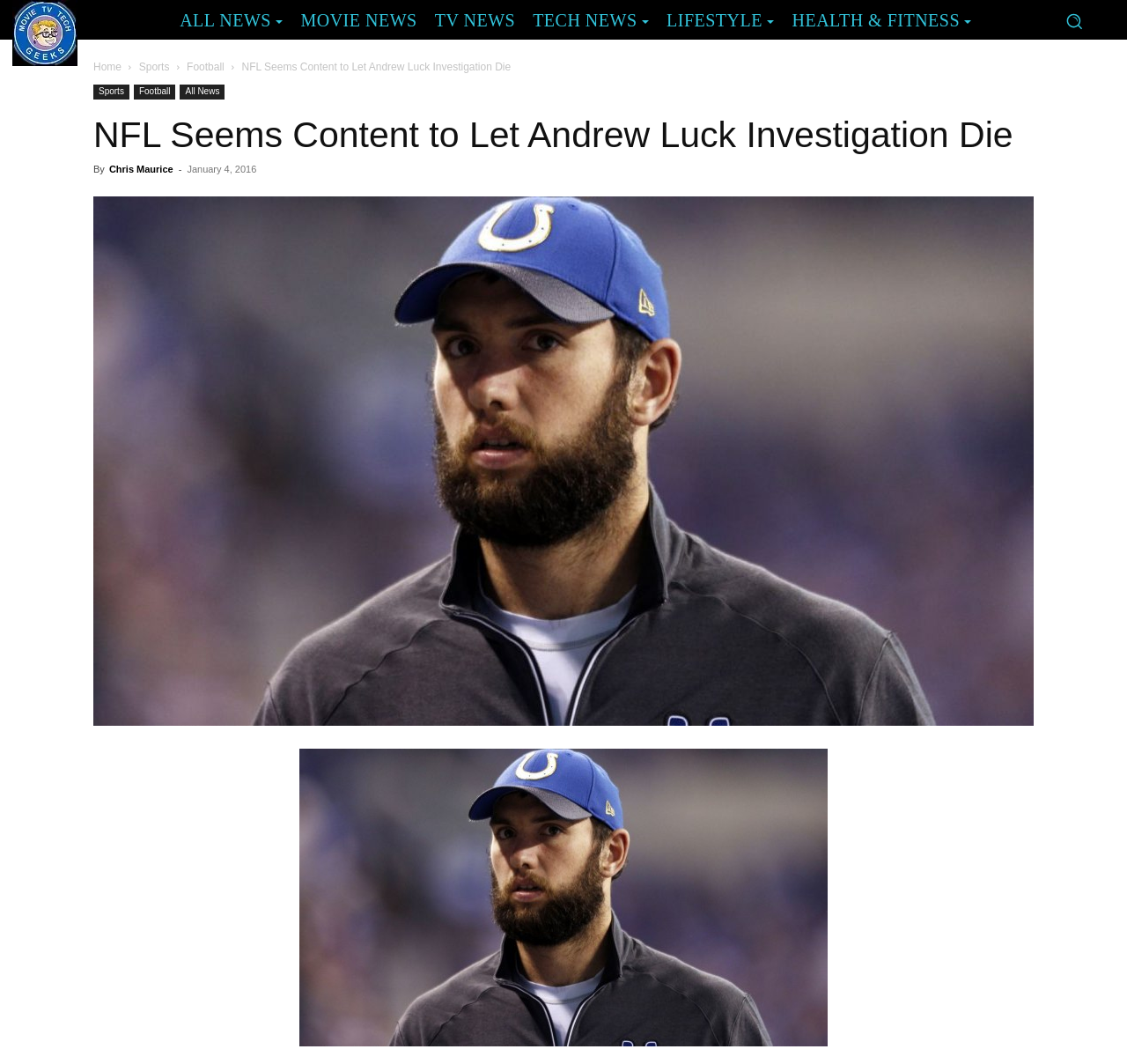Given the description: "Health & Fitness", determine the bounding box coordinates of the UI element. The coordinates should be formatted as four float numbers between 0 and 1, [left, top, right, bottom].

[0.695, 0.005, 0.87, 0.033]